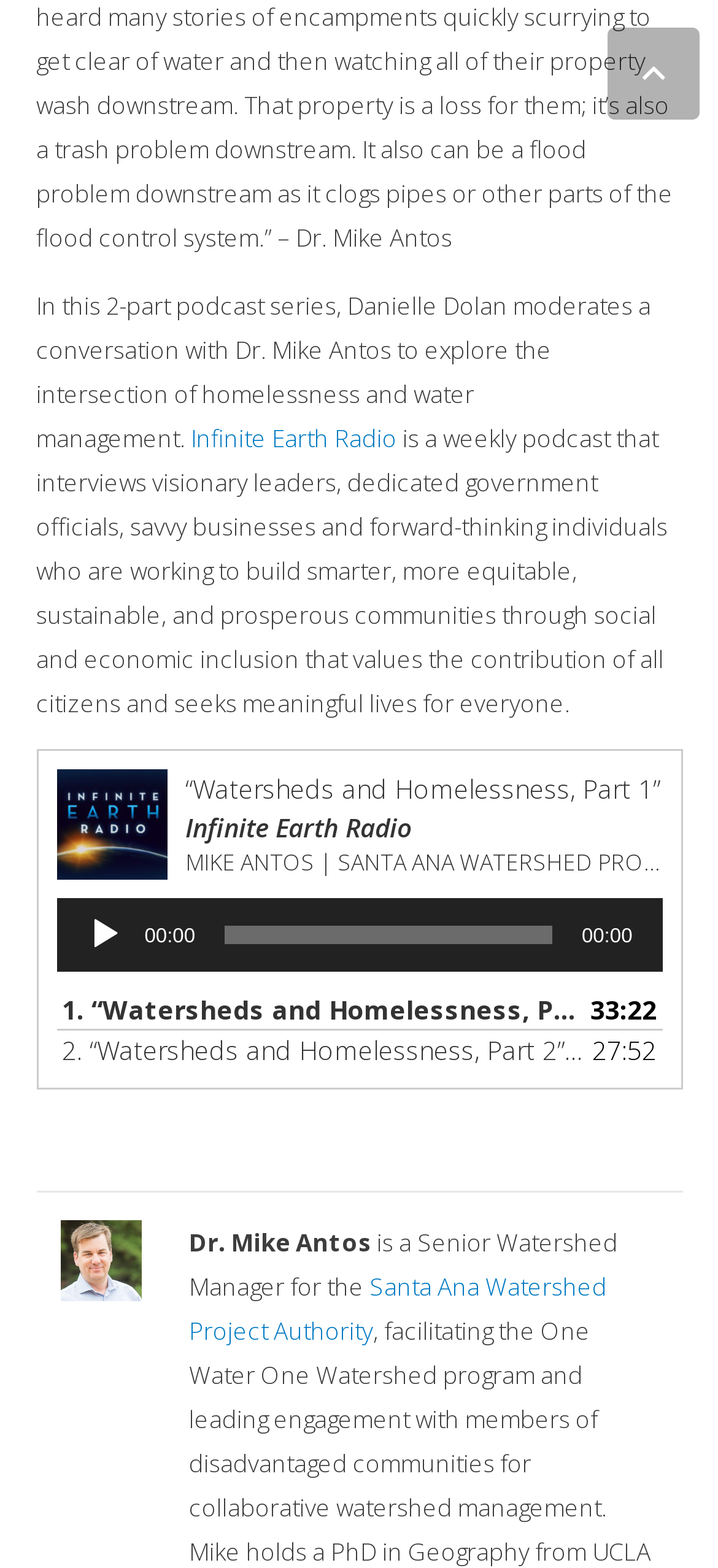Find the bounding box coordinates for the UI element whose description is: "00:0000:0000:00". The coordinates should be four float numbers between 0 and 1, in the format [left, top, right, bottom].

[0.078, 0.573, 0.922, 0.62]